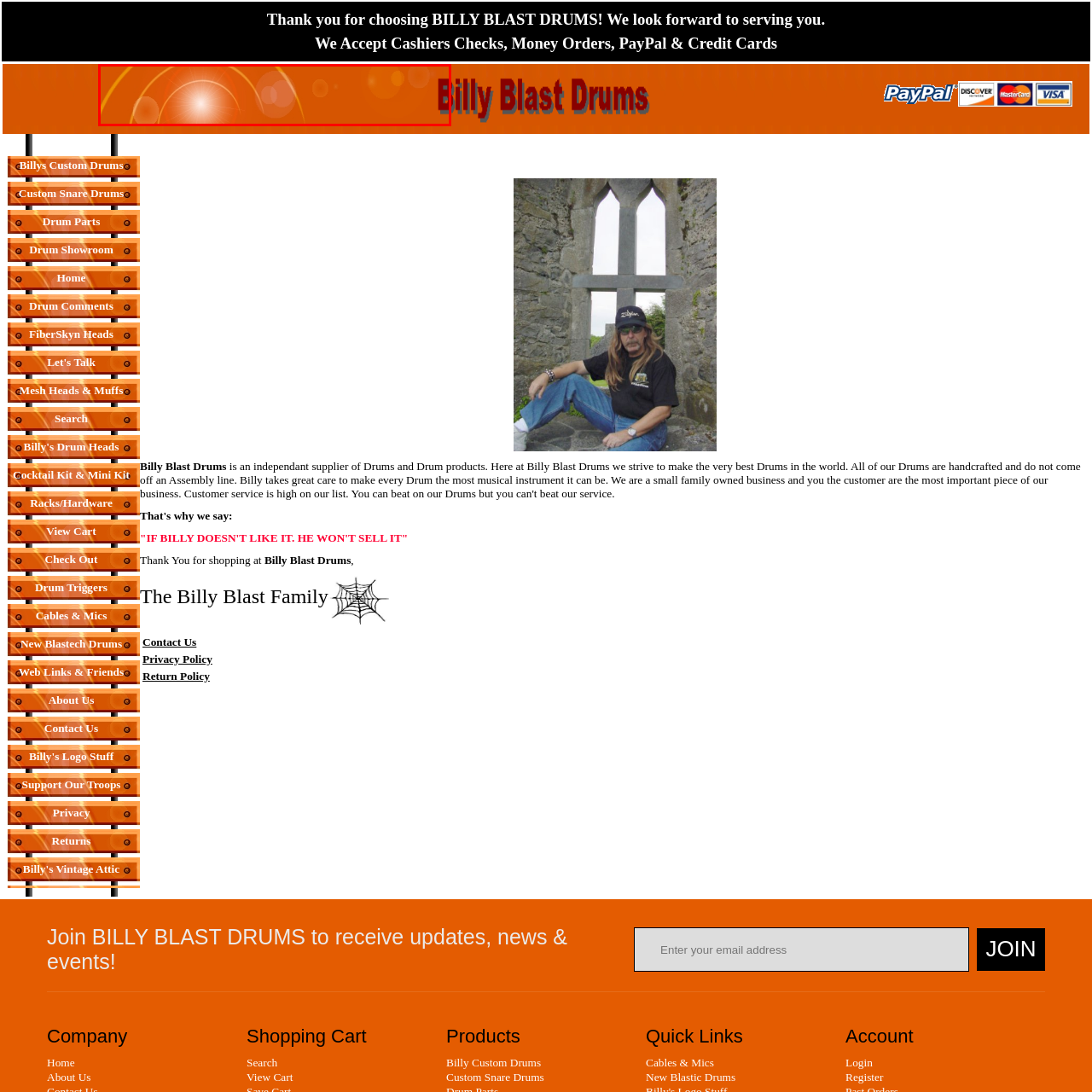Focus on the section marked by the red bounding box and reply with a single word or phrase: What is symbolized by the sunburst effect?

creativity and enthusiasm